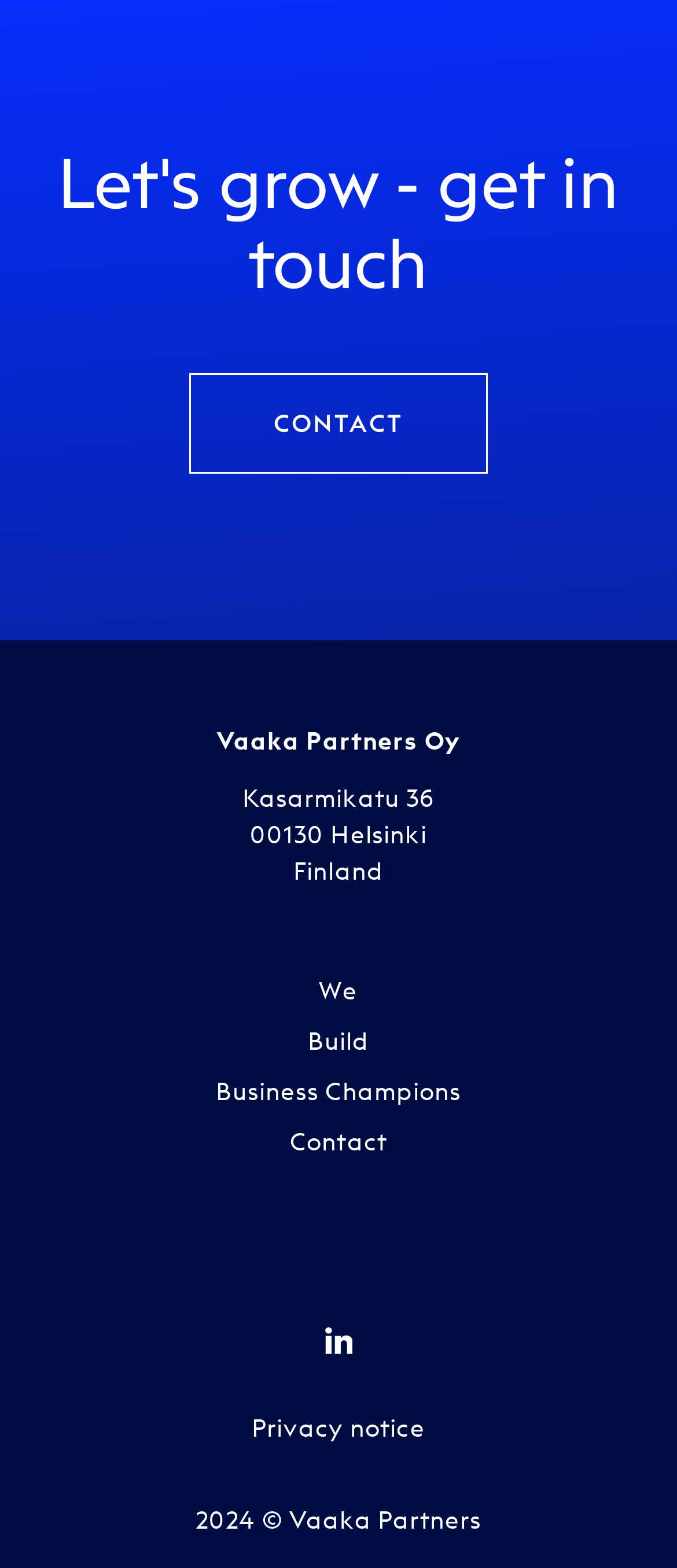Use a single word or phrase to answer the following:
What is the year of copyright?

2024